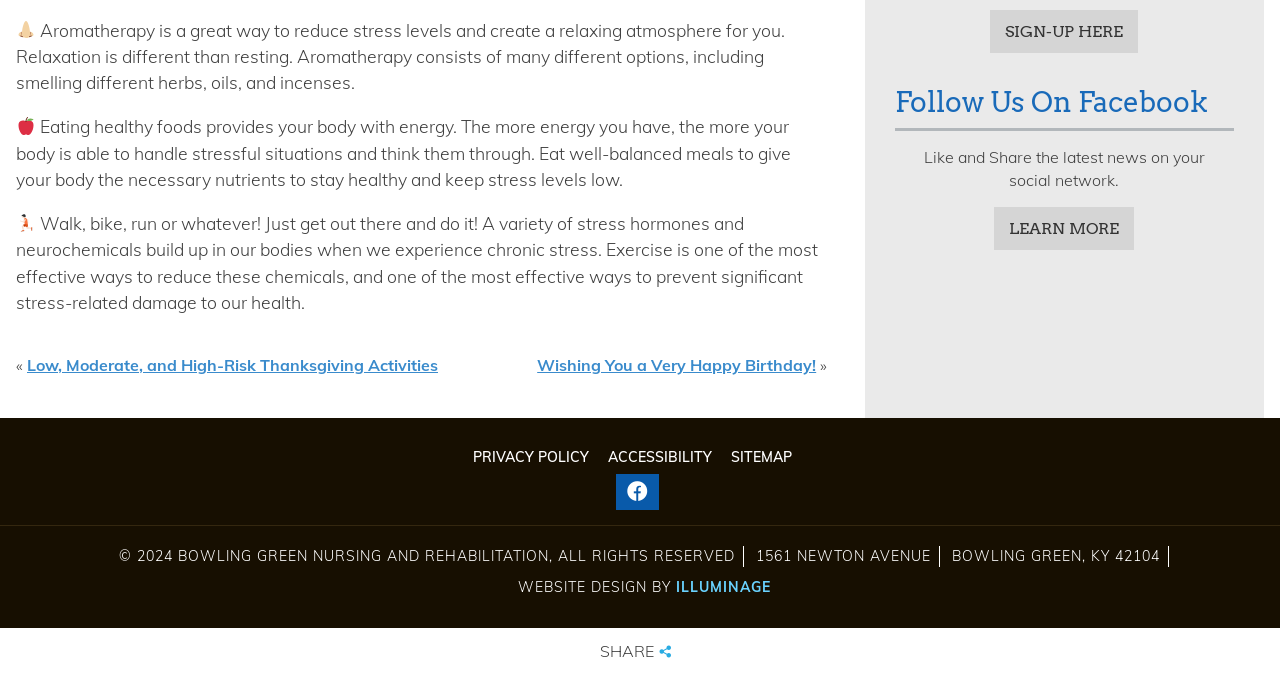Provide the bounding box coordinates for the UI element that is described by this text: "IlluminAge". The coordinates should be in the form of four float numbers between 0 and 1: [left, top, right, bottom].

[0.528, 0.858, 0.602, 0.885]